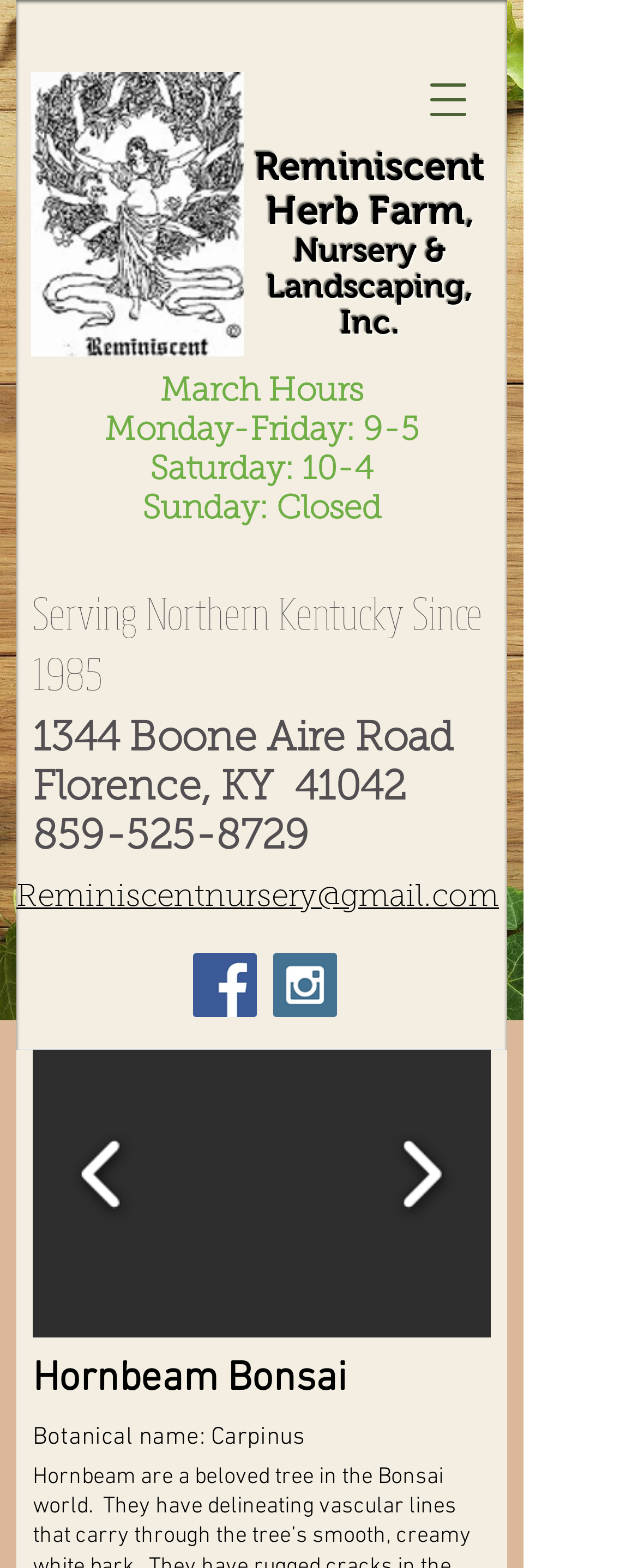Provide the bounding box coordinates of the HTML element this sentence describes: "859-525-8729". The bounding box coordinates consist of four float numbers between 0 and 1, i.e., [left, top, right, bottom].

[0.051, 0.521, 0.485, 0.547]